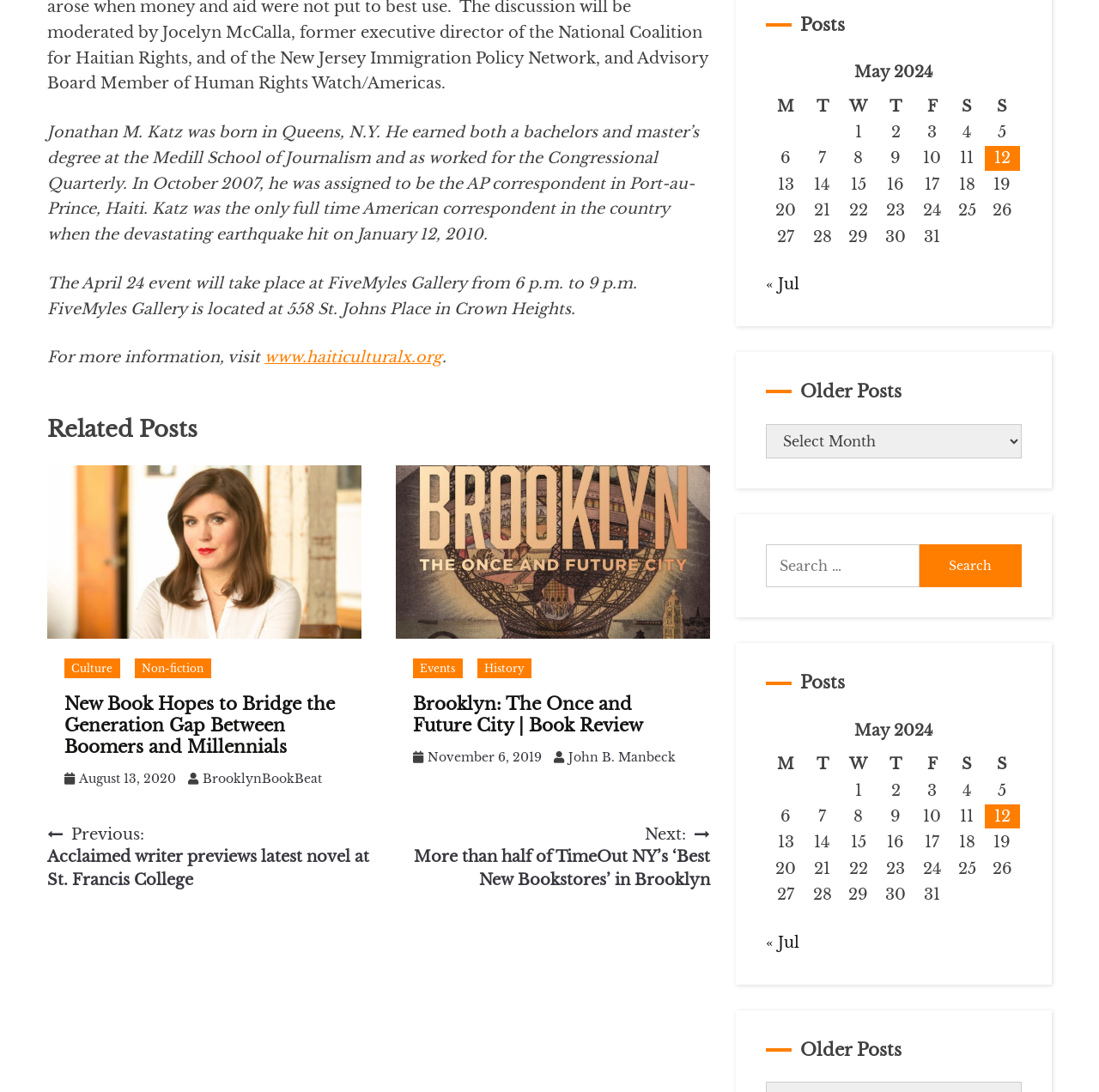Where is the FiveMyles Gallery located?
Please interpret the details in the image and answer the question thoroughly.

The answer can be found in the second StaticText element, which provides the address of the FiveMyles Gallery.